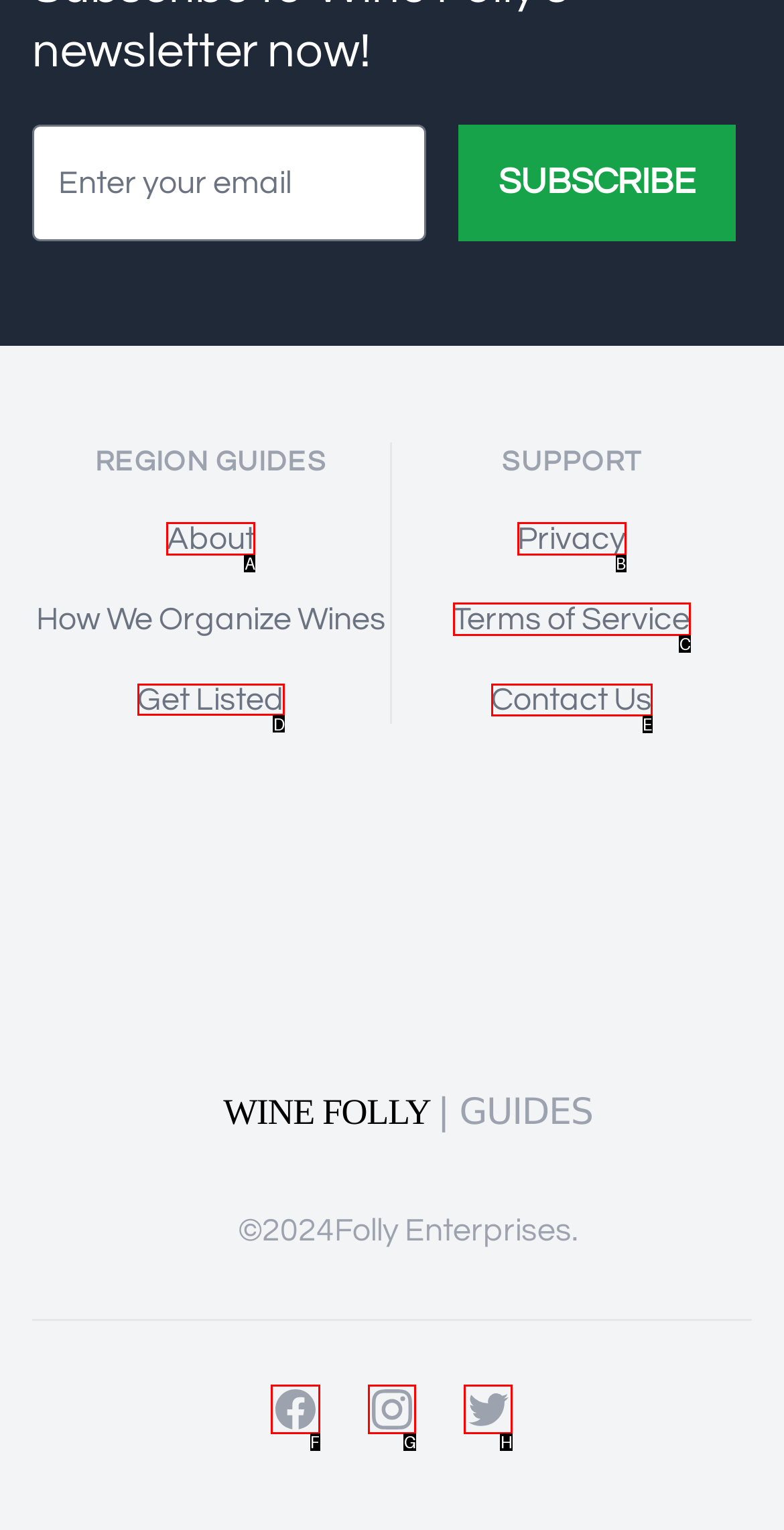Select the letter associated with the UI element you need to click to perform the following action: Contact us
Reply with the correct letter from the options provided.

E